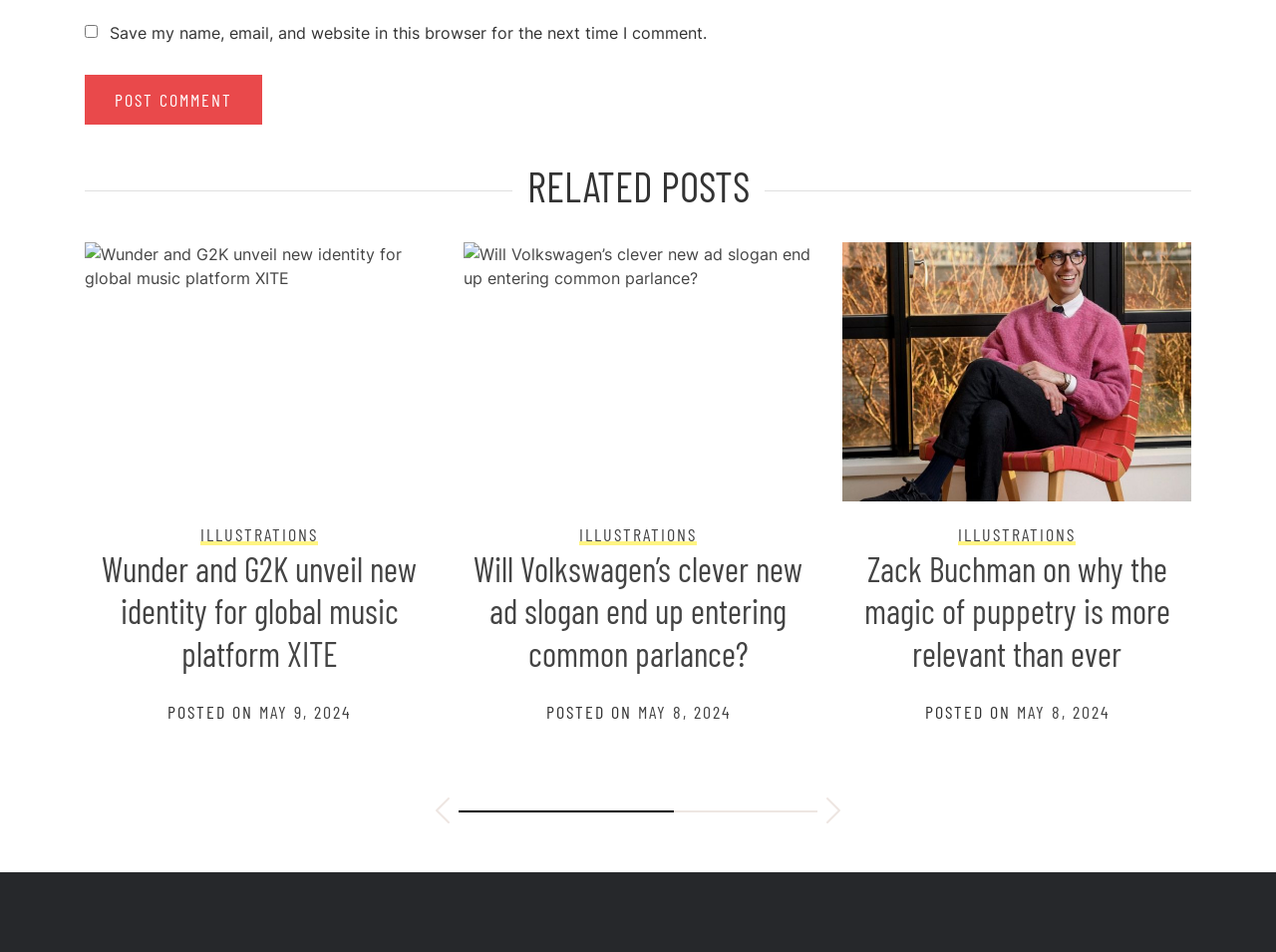Using the image as a reference, answer the following question in as much detail as possible:
How many related posts are shown?

The webpage has three groups of related posts, each containing an article with a heading, link, and posted date. These groups are labeled as '10 / 16', '11 / 16', and '12 / 16', indicating that there are three related posts shown.